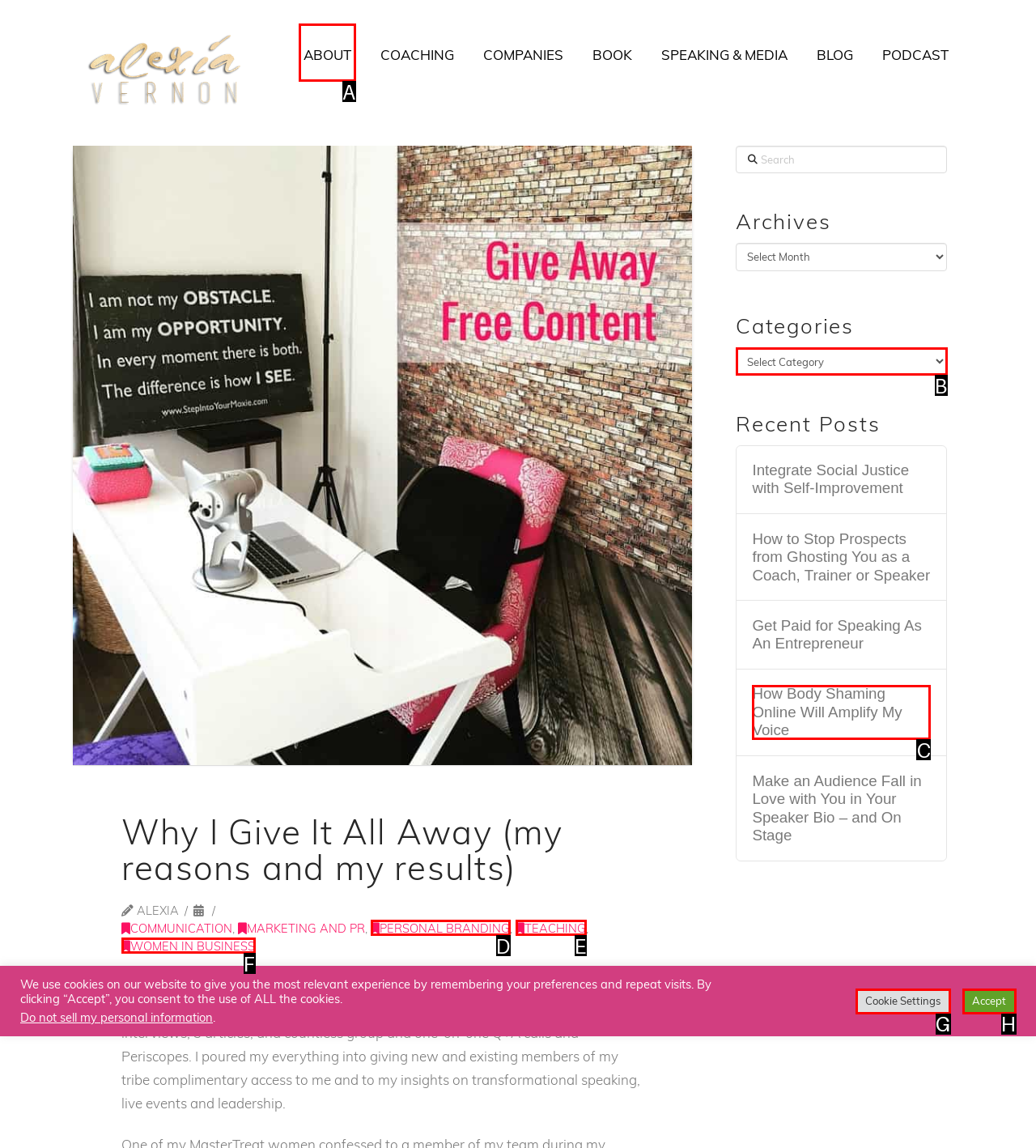For the instruction: Click on the ABOUT link, determine the appropriate UI element to click from the given options. Respond with the letter corresponding to the correct choice.

A